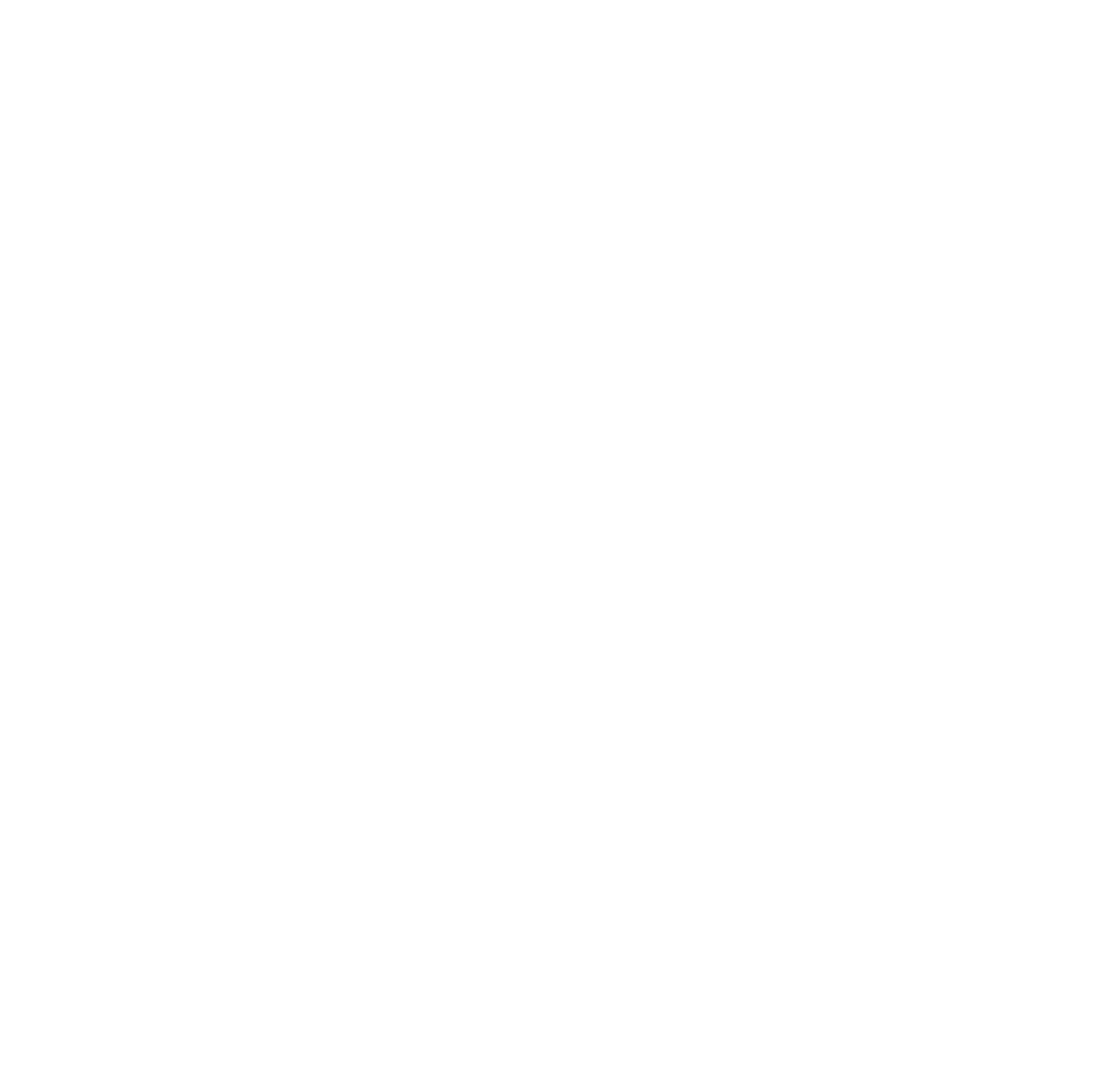Please specify the bounding box coordinates of the clickable region to carry out the following instruction: "Read the article posted on February 15, 2021". The coordinates should be four float numbers between 0 and 1, in the format [left, top, right, bottom].

None